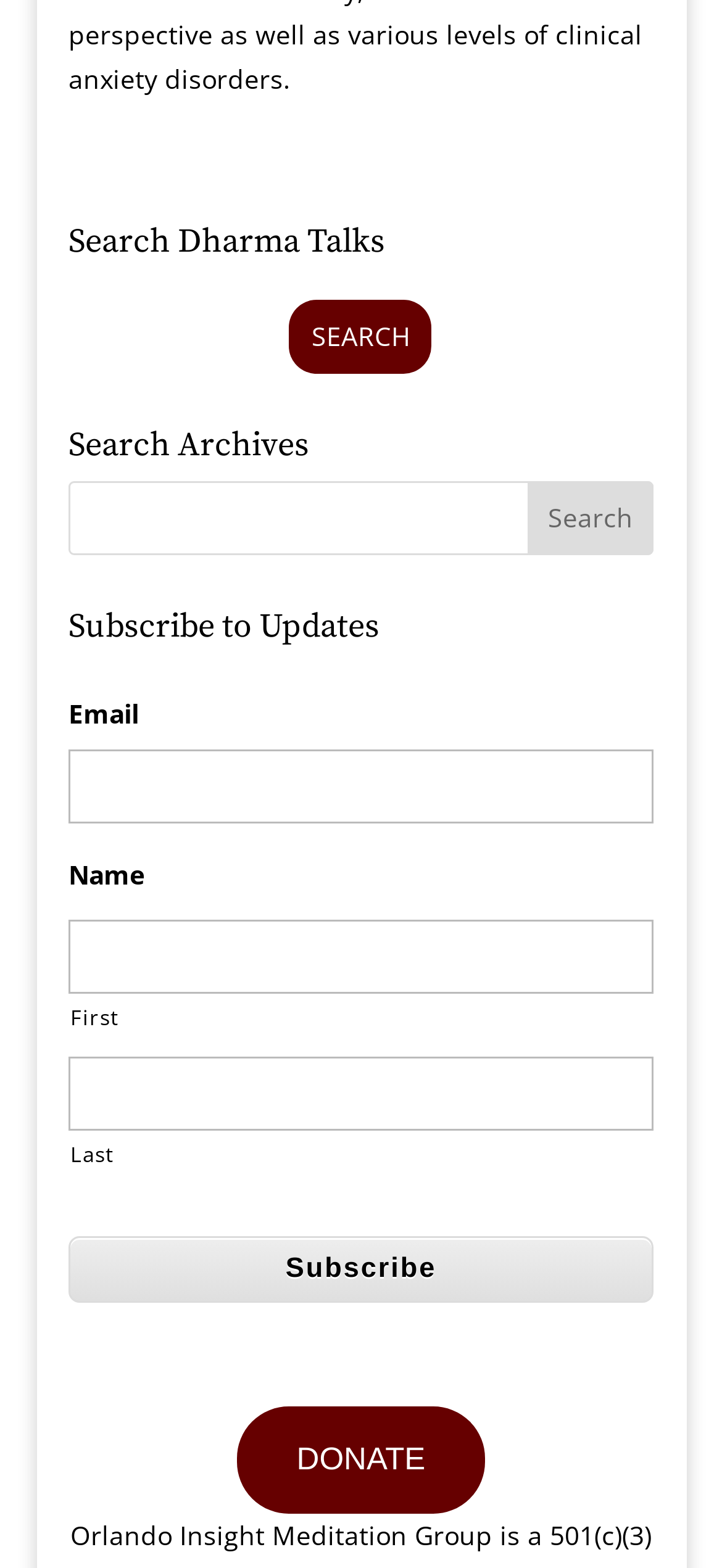Utilize the details in the image to give a detailed response to the question: How many text fields are there for subscription?

There are three text fields for subscription: one for Email, one for First name, and one for Last name. These fields are required to subscribe to updates.